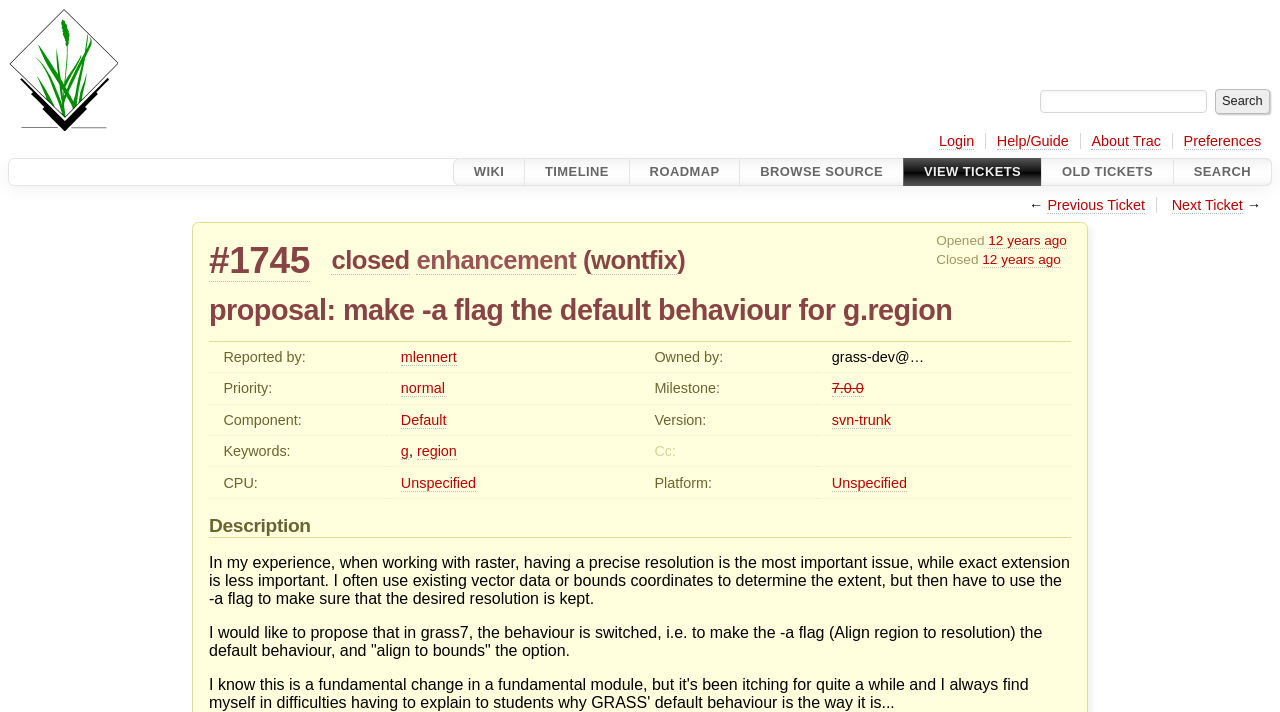Please identify the bounding box coordinates of the area I need to click to accomplish the following instruction: "View 'Bicycling' posts".

None